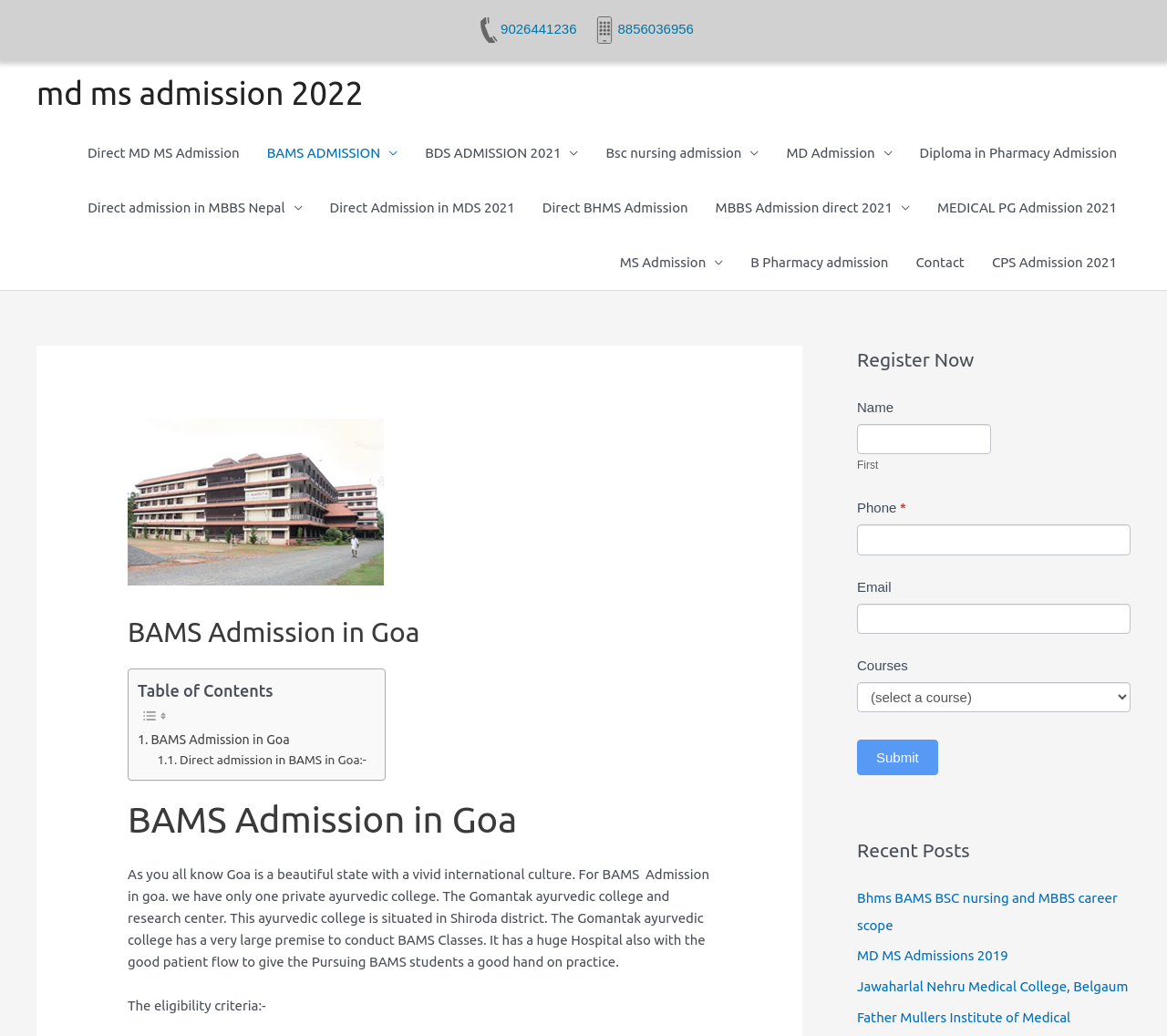Identify the bounding box coordinates for the UI element mentioned here: "B Pharmacy admission". Provide the coordinates as four float values between 0 and 1, i.e., [left, top, right, bottom].

[0.631, 0.227, 0.773, 0.28]